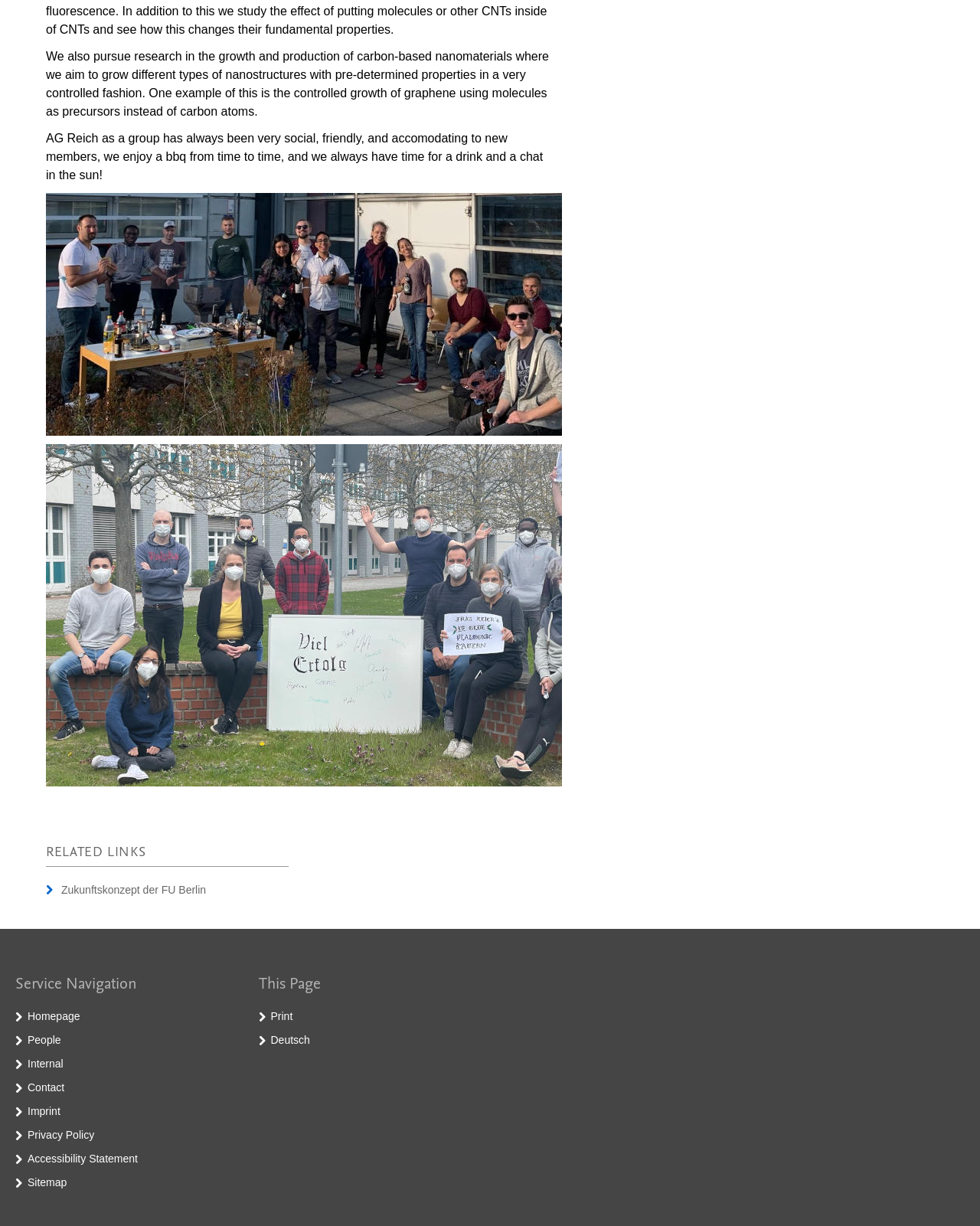What is the function of the button with the print icon?
Please provide a detailed answer to the question.

The button with the print icon is likely used to print the current webpage. This can be determined by the icon itself, which is commonly used to represent printing functionality.